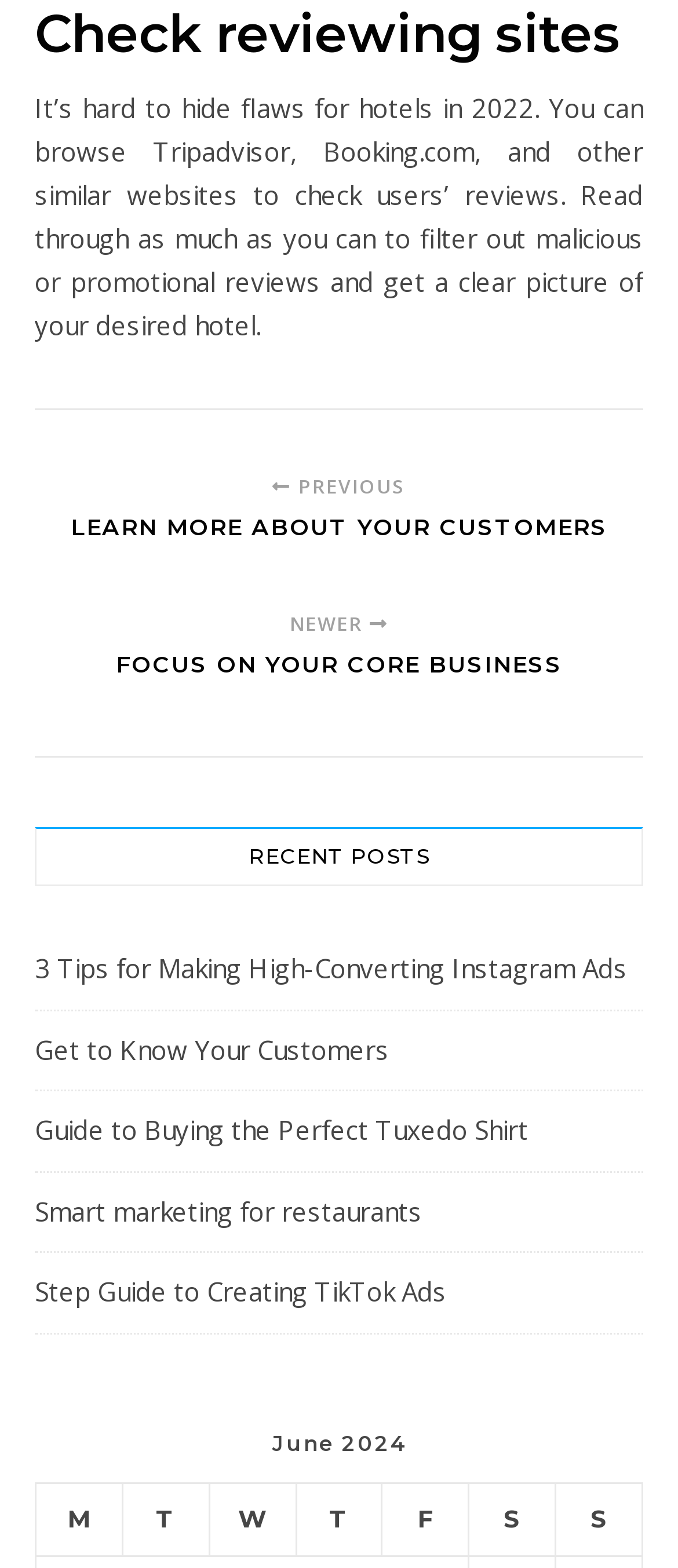Identify the bounding box coordinates of the region I need to click to complete this instruction: "Check reviewing sites".

[0.051, 0.001, 0.949, 0.042]